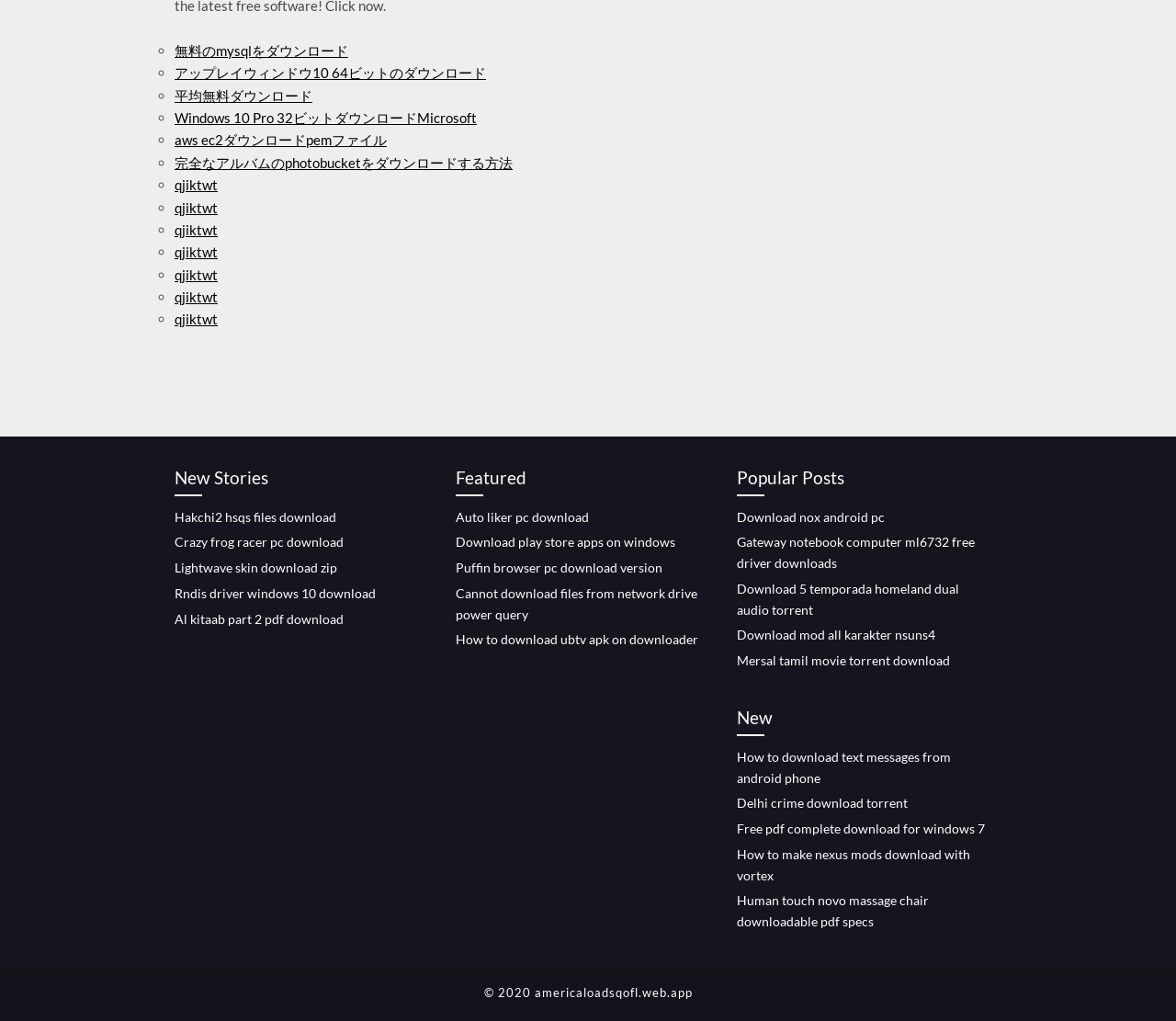What is the purpose of the link 'How to download text messages from android phone'?
Using the image as a reference, answer the question in detail.

The link 'How to download text messages from android phone' appears to be a tutorial or guide on how to download text messages from an Android phone. The link is likely intended to provide users with instructions on how to transfer or save their text messages from their Android device.